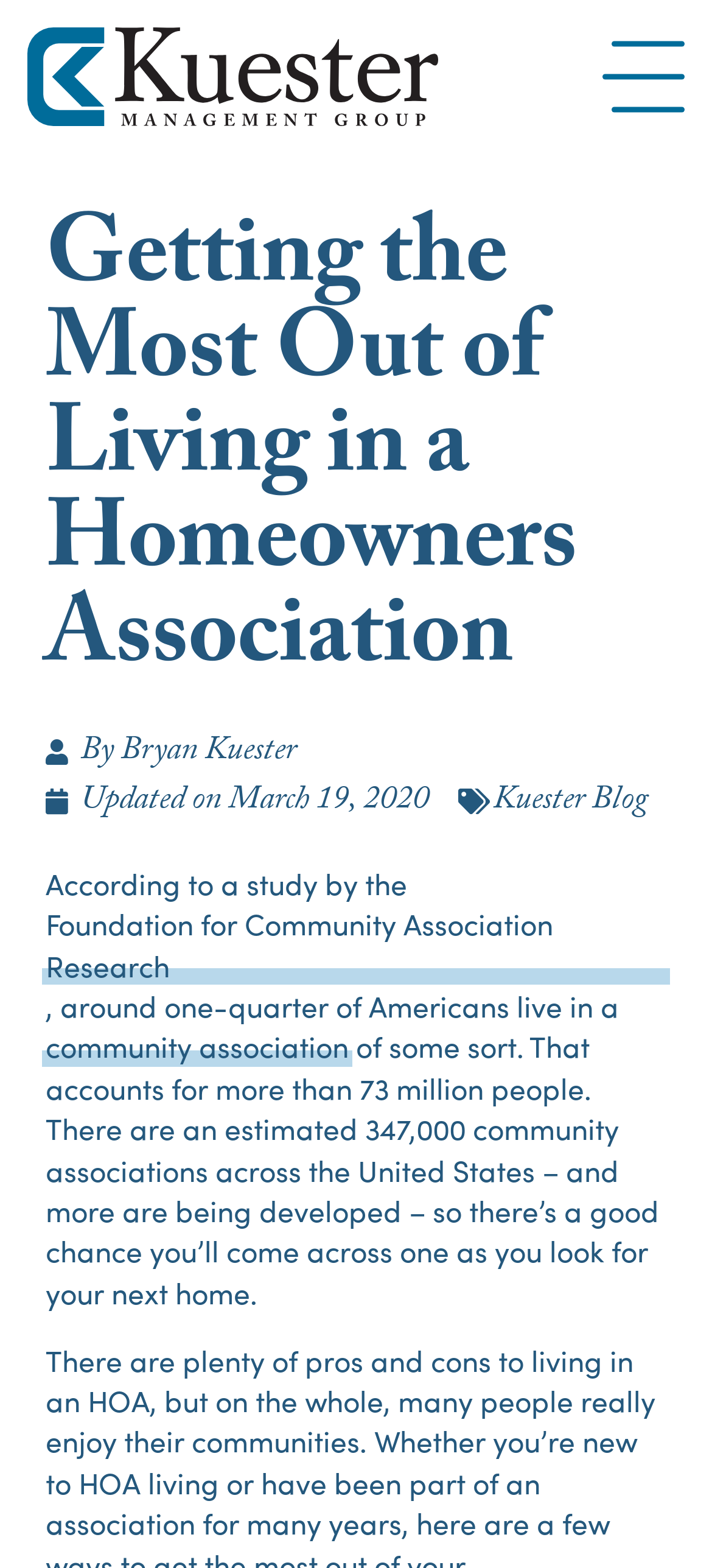Please identify the primary heading of the webpage and give its text content.

Getting the Most Out of Living in a Homeowners Association